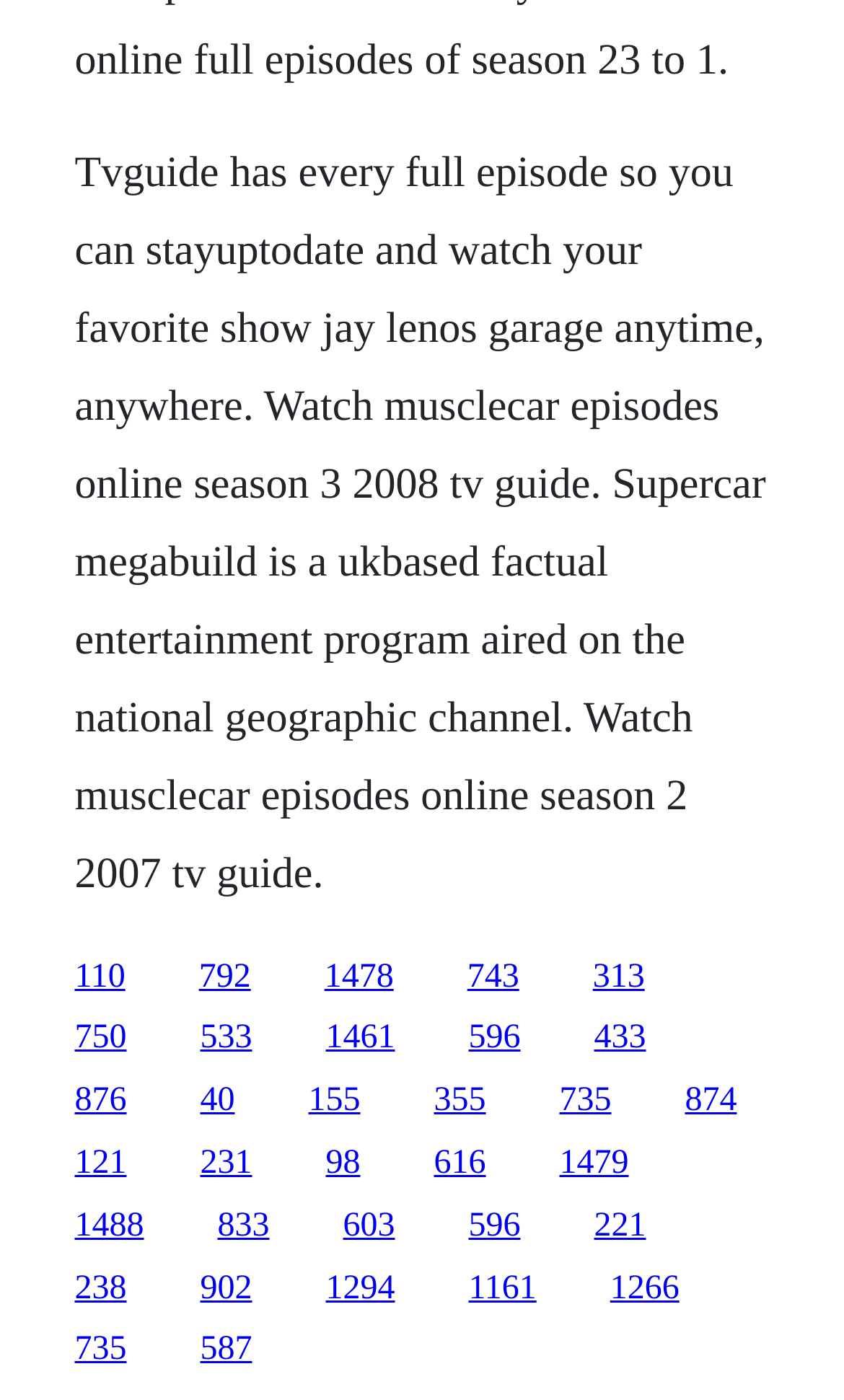Please identify the bounding box coordinates of the region to click in order to complete the given instruction: "Check out Musclecar episodes online season 2 2007 TV guide". The coordinates should be four float numbers between 0 and 1, i.e., [left, top, right, bottom].

[0.554, 0.684, 0.615, 0.71]